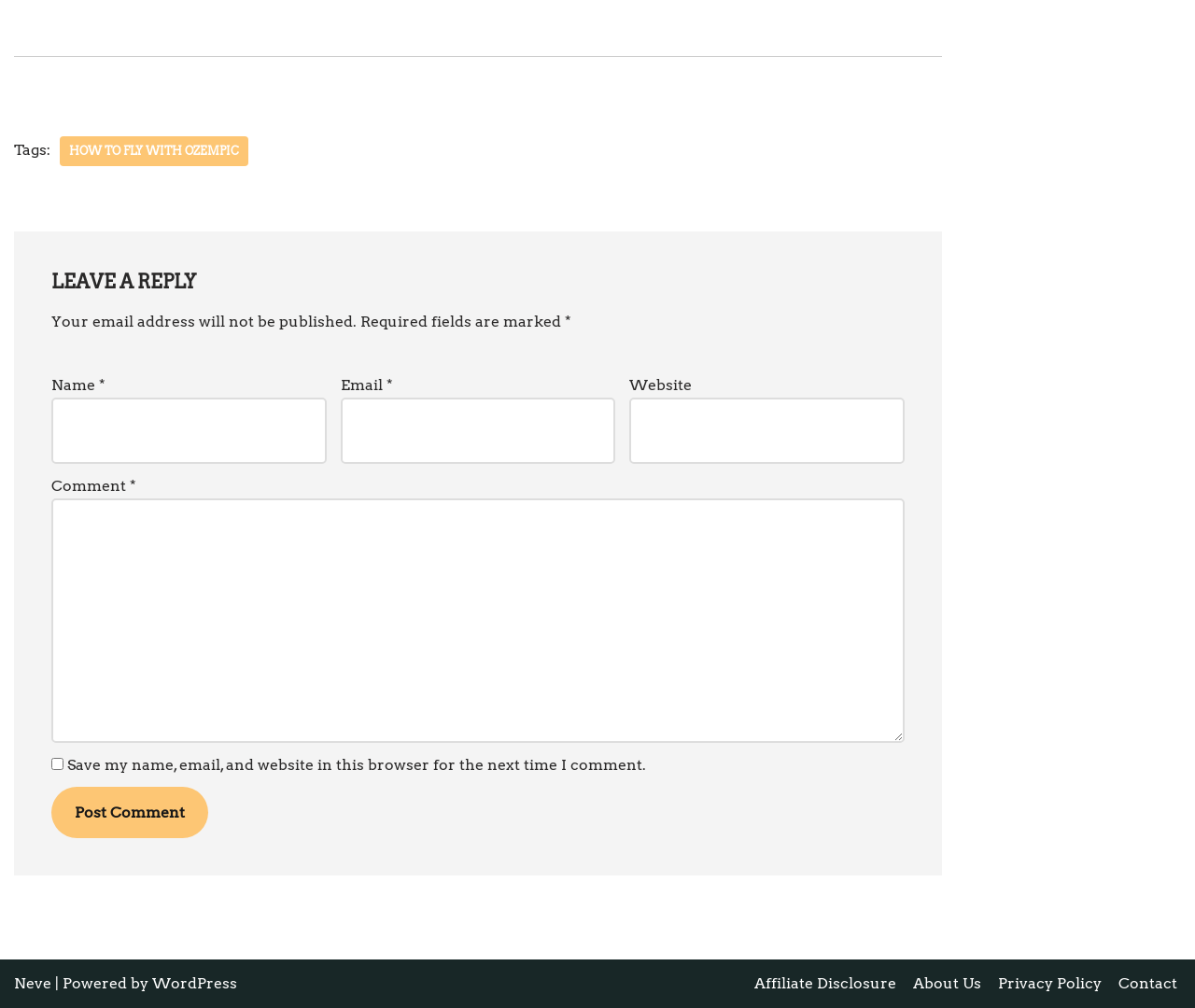Please specify the bounding box coordinates of the clickable region to carry out the following instruction: "View the Literary References". The coordinates should be four float numbers between 0 and 1, in the format [left, top, right, bottom].

None